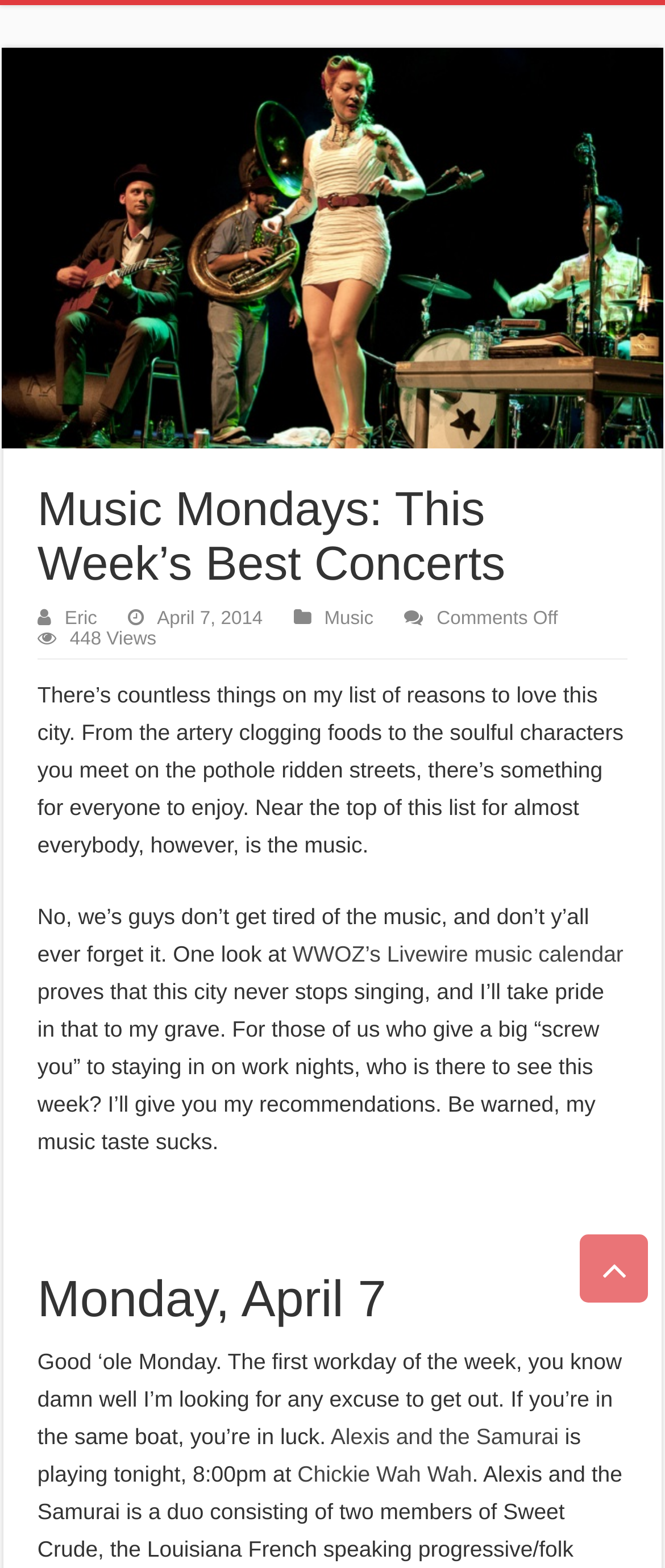With reference to the screenshot, provide a detailed response to the question below:
How many views does the article have?

I found the answer by looking at the section of the webpage that displays the article's metadata. The text mentions '448 Views' as the number of views for the article.